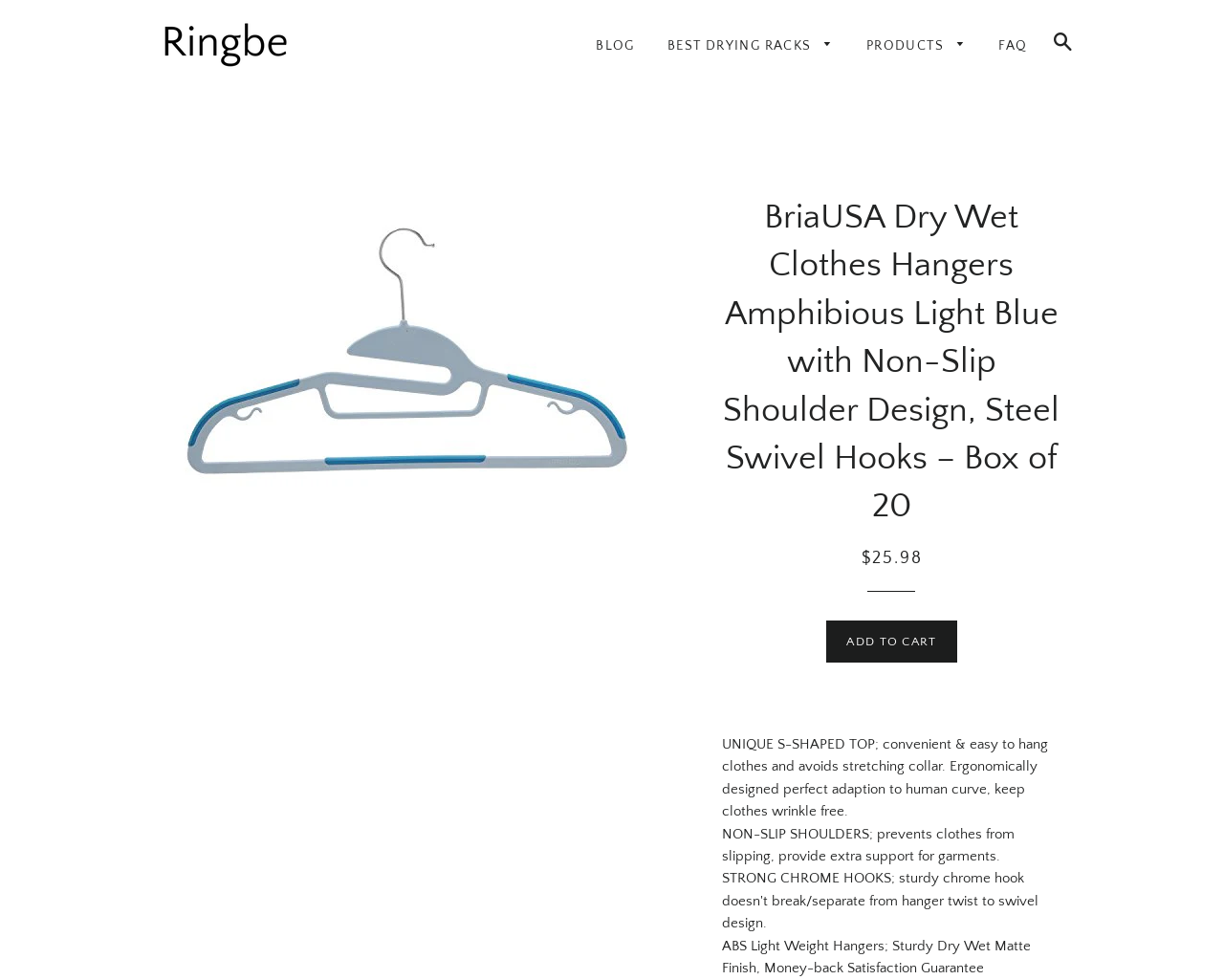Find the bounding box coordinates of the element you need to click on to perform this action: 'Click on the 'ADD TO CART' button'. The coordinates should be represented by four float values between 0 and 1, in the format [left, top, right, bottom].

[0.675, 0.633, 0.782, 0.676]